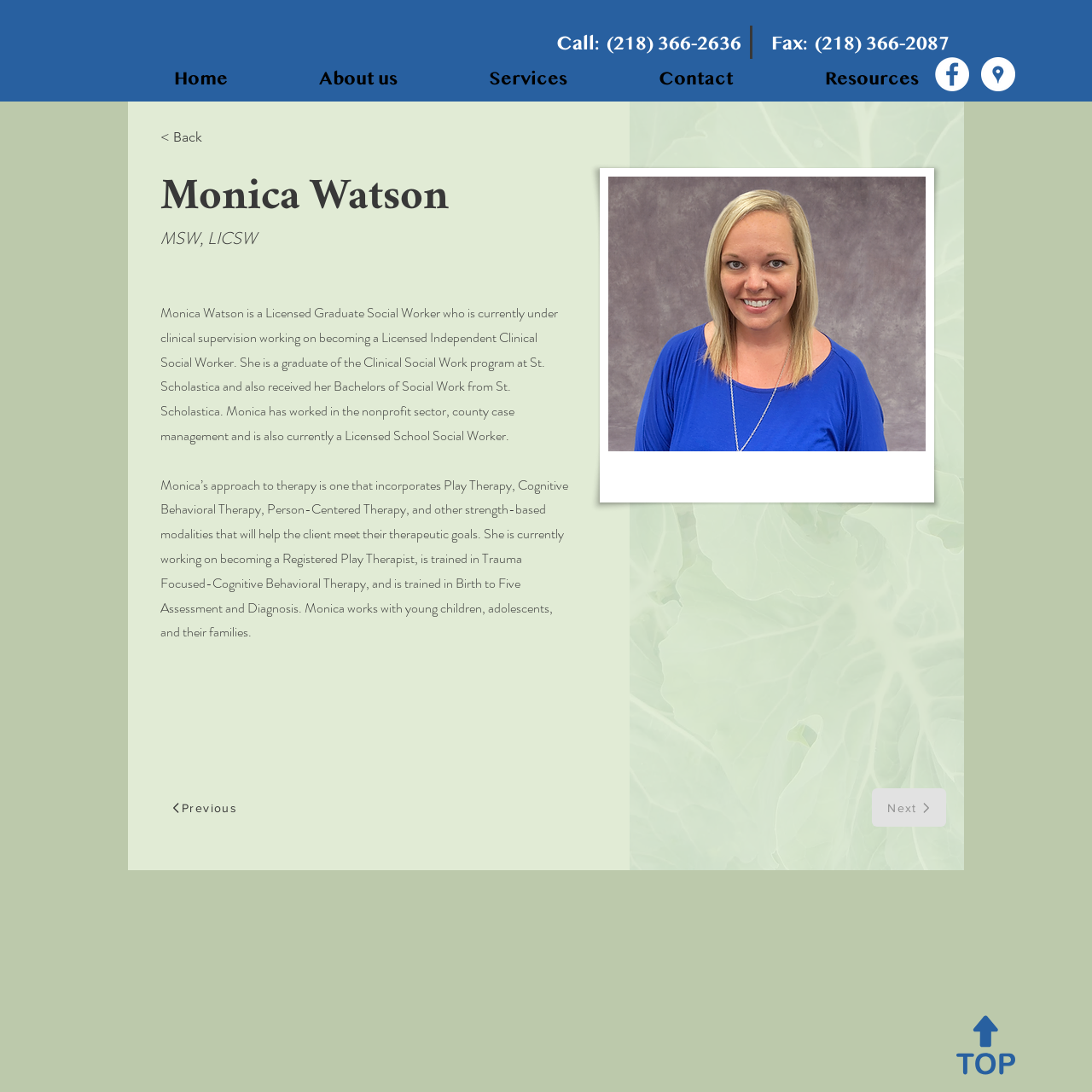Determine which piece of text is the heading of the webpage and provide it.

Call:  (218) 366-2636       Fax:  (218) 366-2087